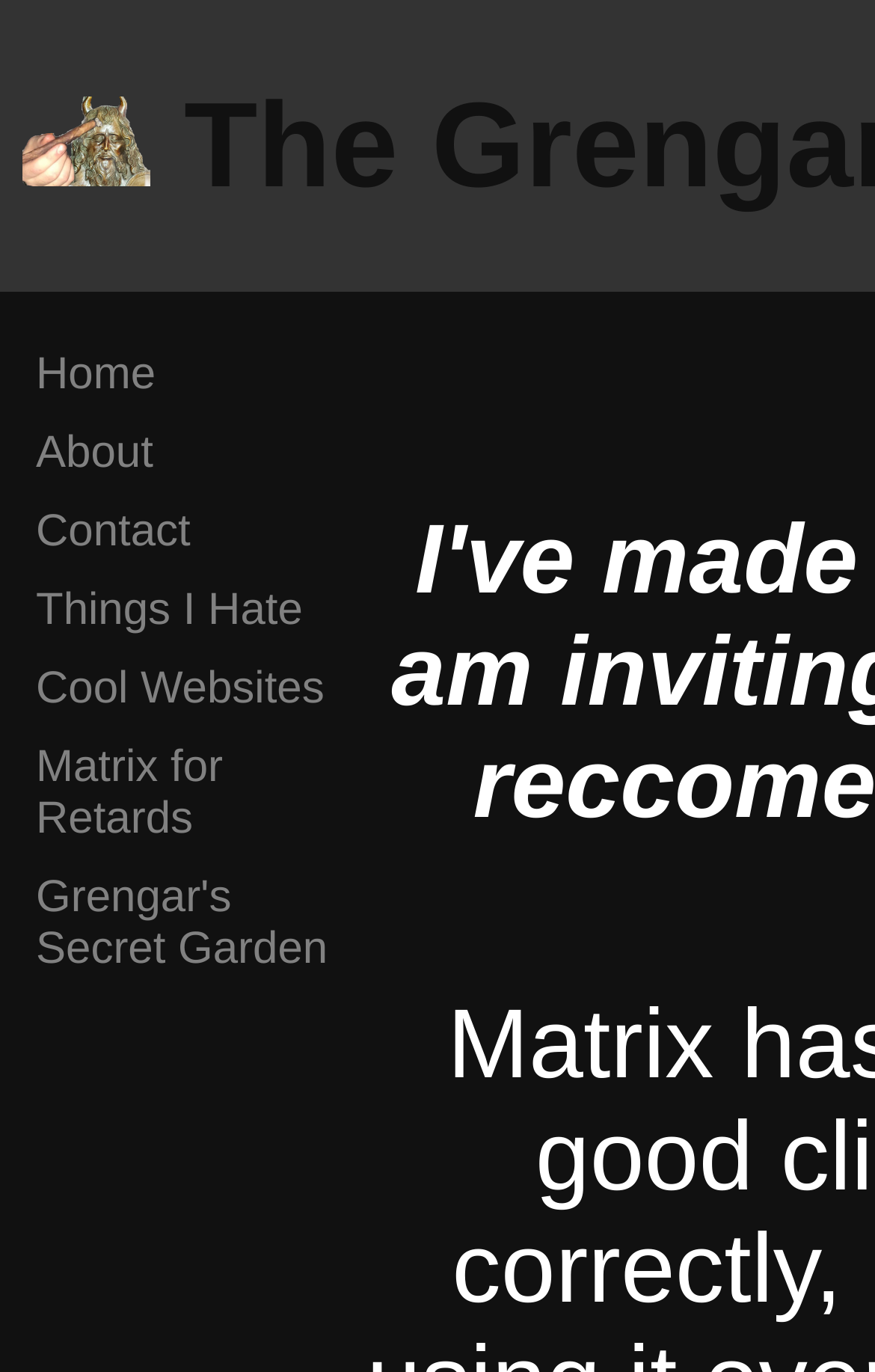Provide a brief response to the question using a single word or phrase: 
What is the last navigation link?

Grengar's Secret Garden